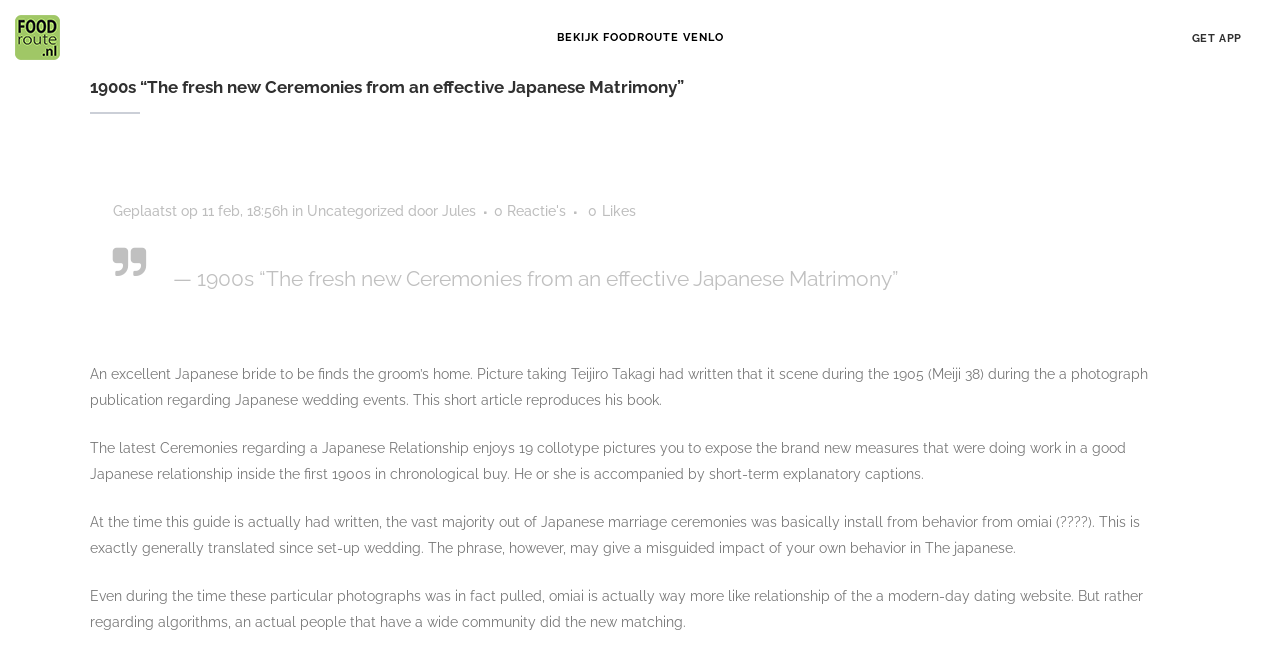How many collotype pictures are in the book?
Look at the image and respond to the question as thoroughly as possible.

The text states 'The latest Ceremonies regarding a Japanese Relationship enjoys 19 collotype pictures you to expose the brand new measures that were doing work in a good Japanese relationship inside the first 1900s in chronological buy.', which clearly indicates that there are 19 collotype pictures in the book.